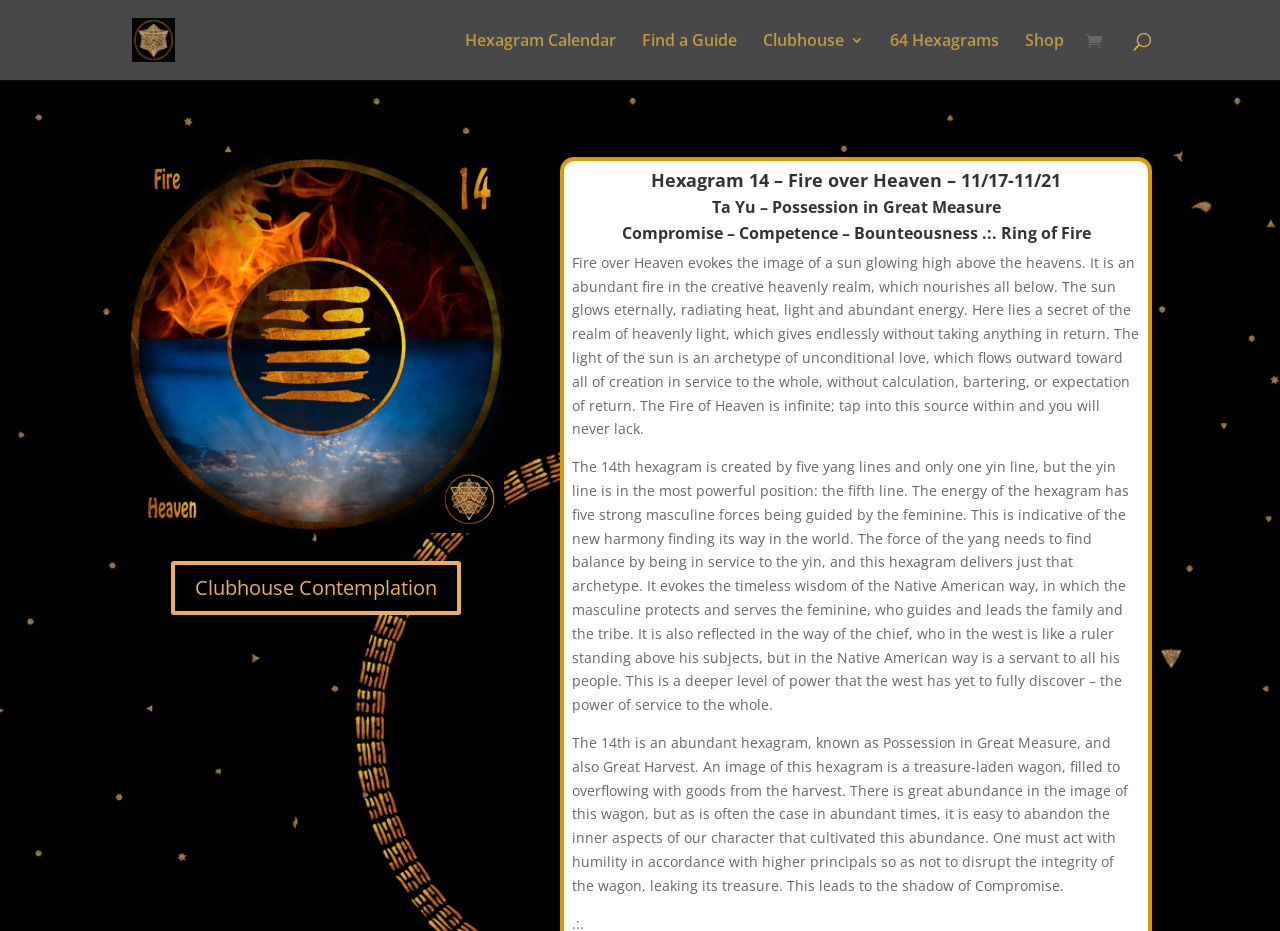What is the name of the archetype in the 14th hexagram?
Based on the image, answer the question in a detailed manner.

I found the answer by reading the StaticText 'The 14th is an abundant hexagram, known as Possession in Great Measure, and also Great Harvest...' which mentions the name of the archetype.